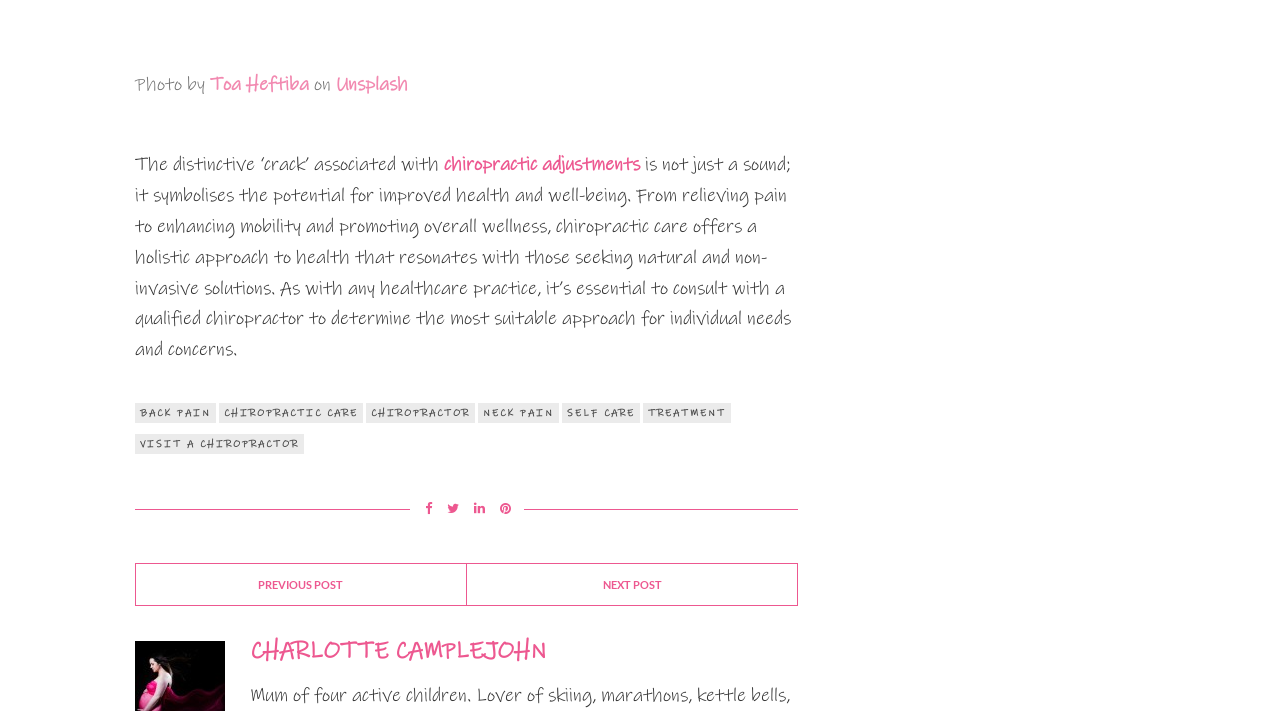Identify the bounding box coordinates for the element that needs to be clicked to fulfill this instruction: "Share on social media". Provide the coordinates in the format of four float numbers between 0 and 1: [left, top, right, bottom].

[0.328, 0.695, 0.341, 0.738]